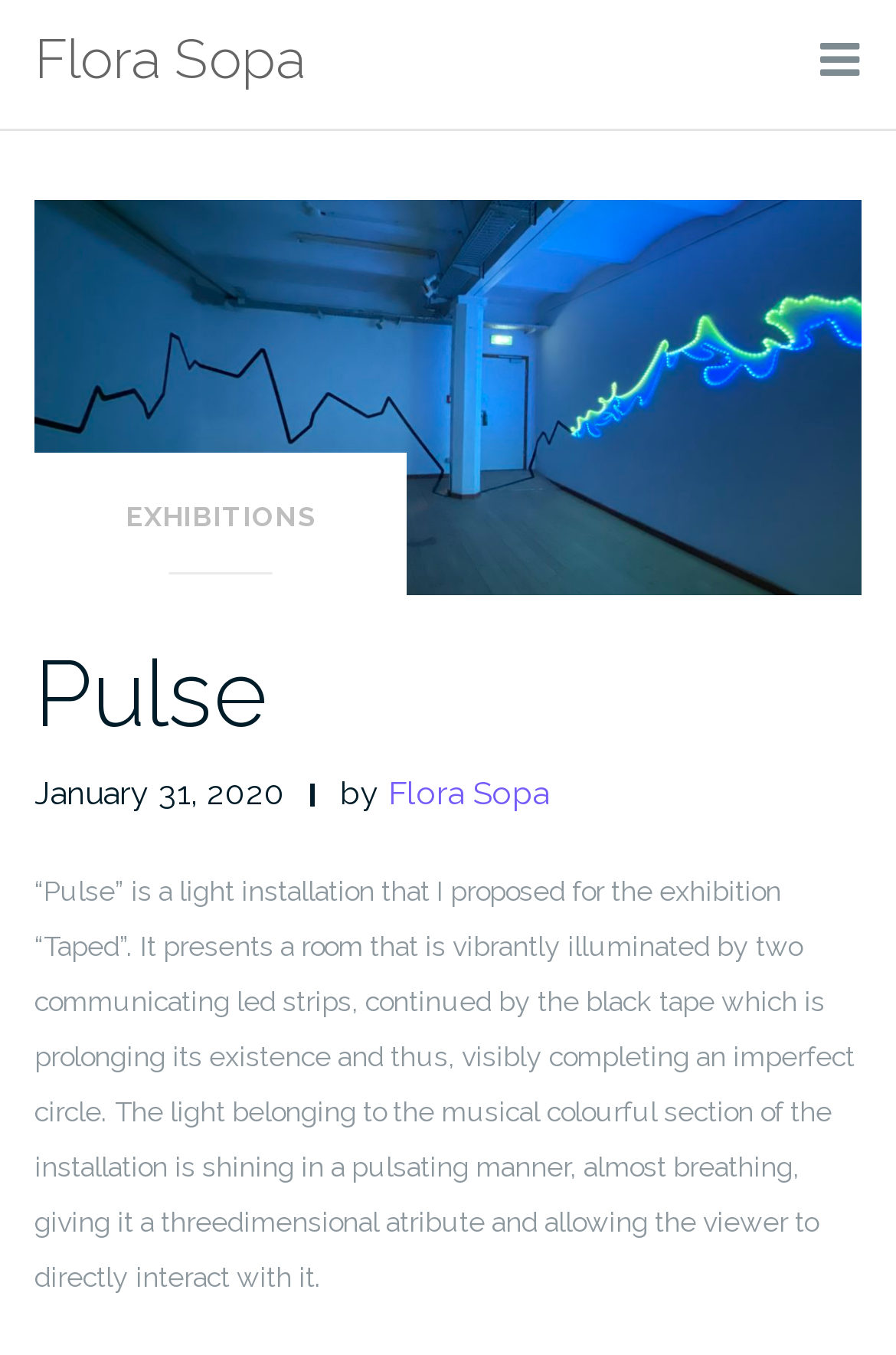What is the material used to prolong the existence of the led strips?
Based on the image, answer the question with a single word or brief phrase.

black tape